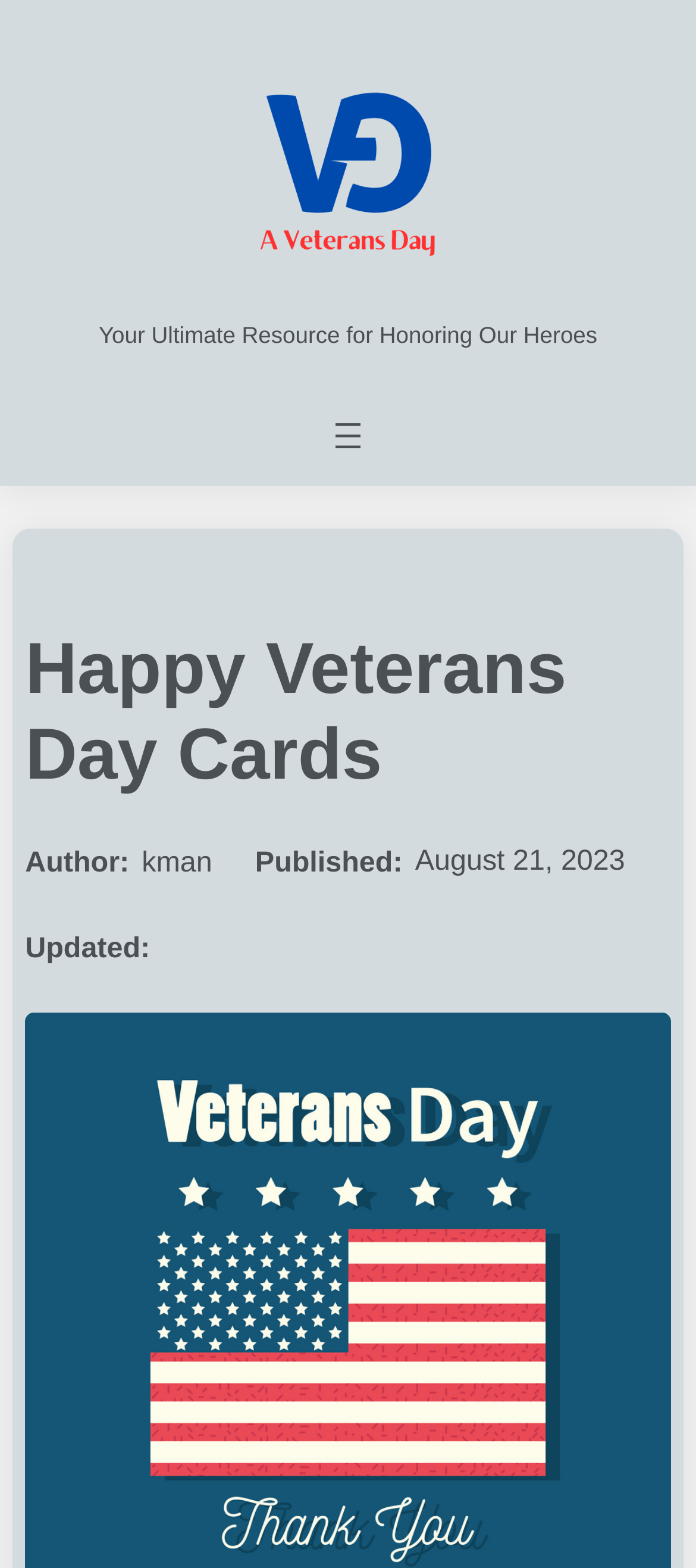Answer the question with a brief word or phrase:
When was the article published?

August 21, 2023